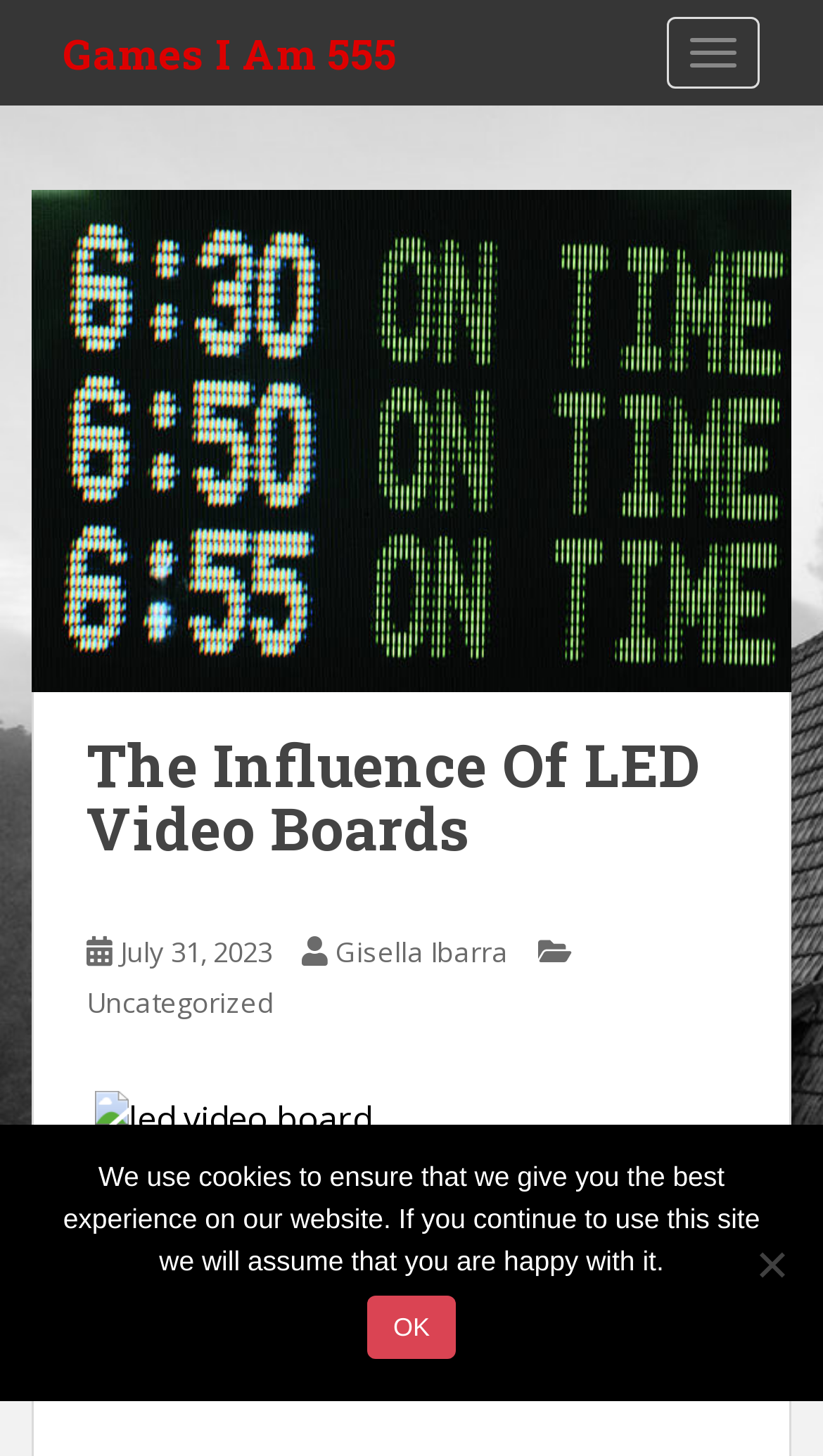Based on the visual content of the image, answer the question thoroughly: Who is the author of the article?

I found the author's name by looking at the link 'Gisella Ibarra' which is located below the main heading 'The Influence Of LED Video Boards'.